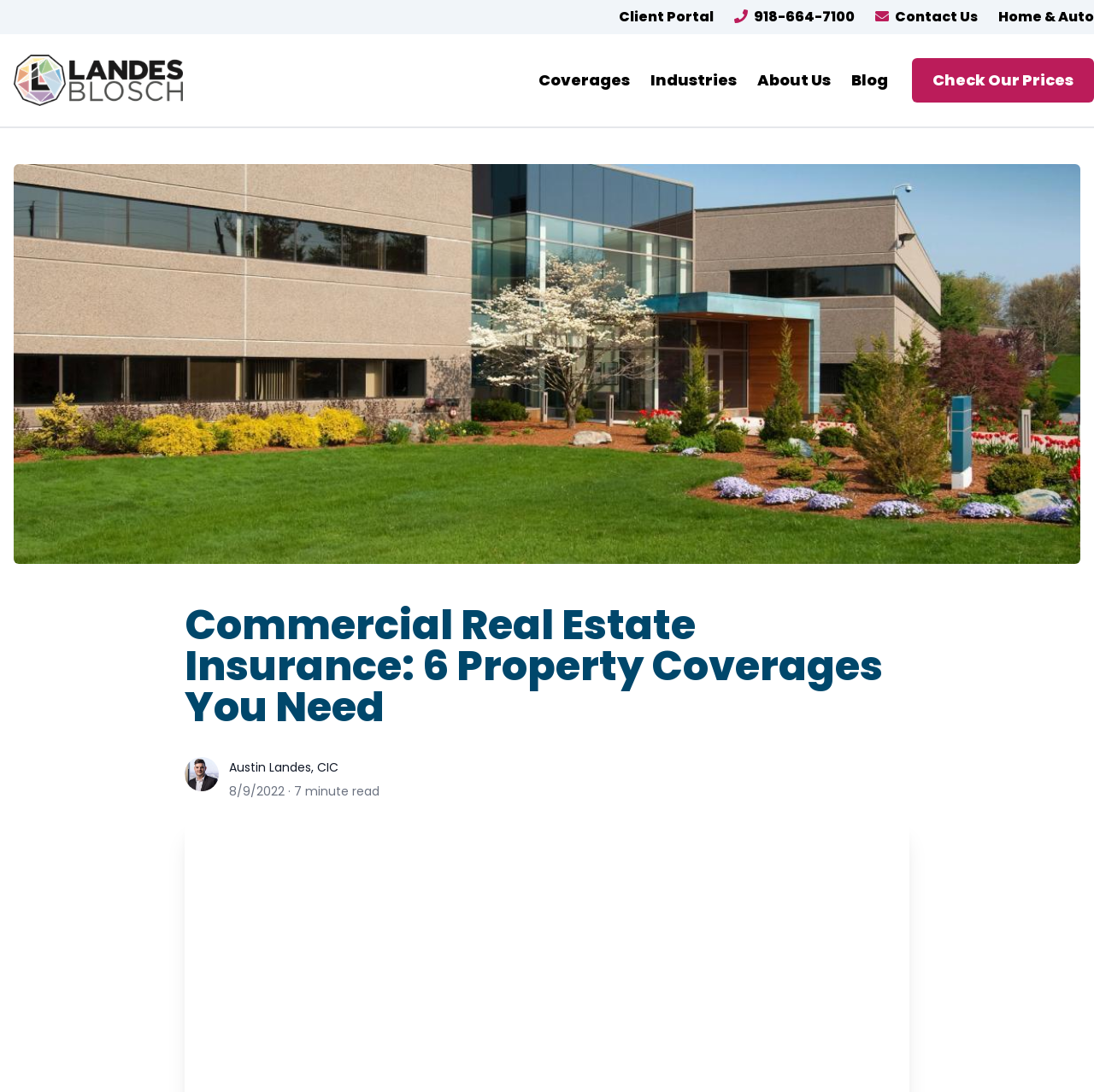Locate the bounding box coordinates of the area where you should click to accomplish the instruction: "Call the phone number".

[0.671, 0.006, 0.781, 0.025]